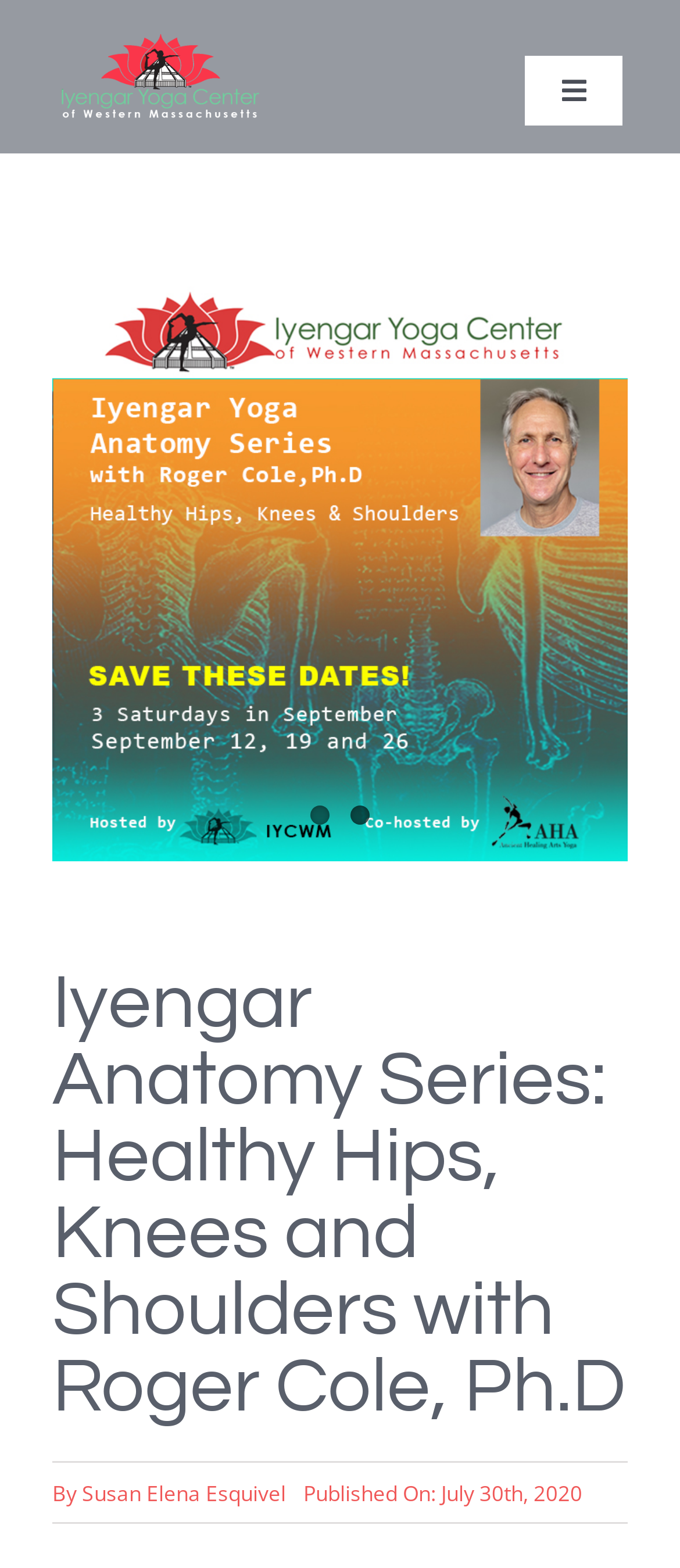Provide a single word or phrase to answer the given question: 
Who is the author of the article?

Susan Elena Esquivel